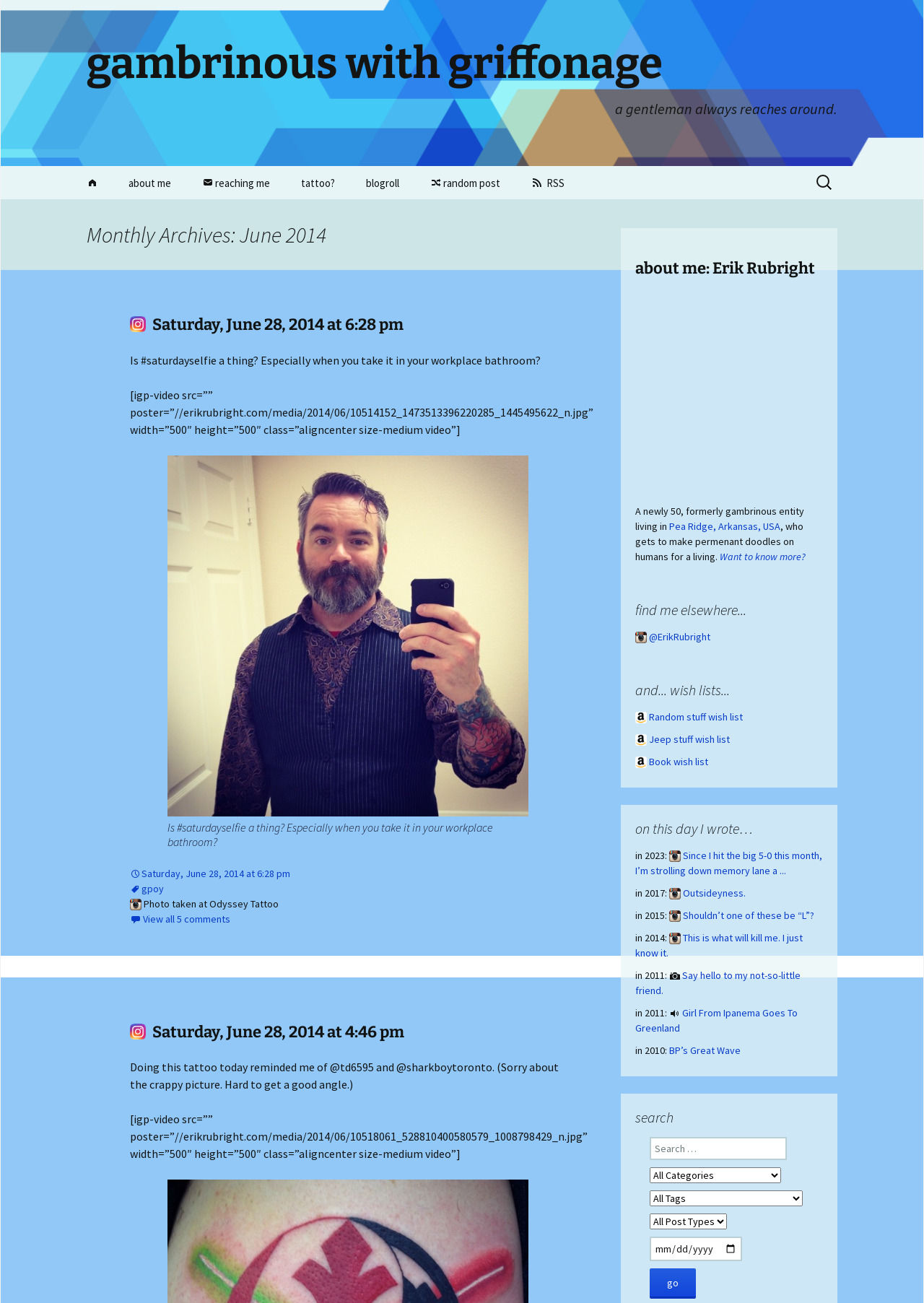What is the name of the author?
Refer to the screenshot and answer in one word or phrase.

Erik Rubright